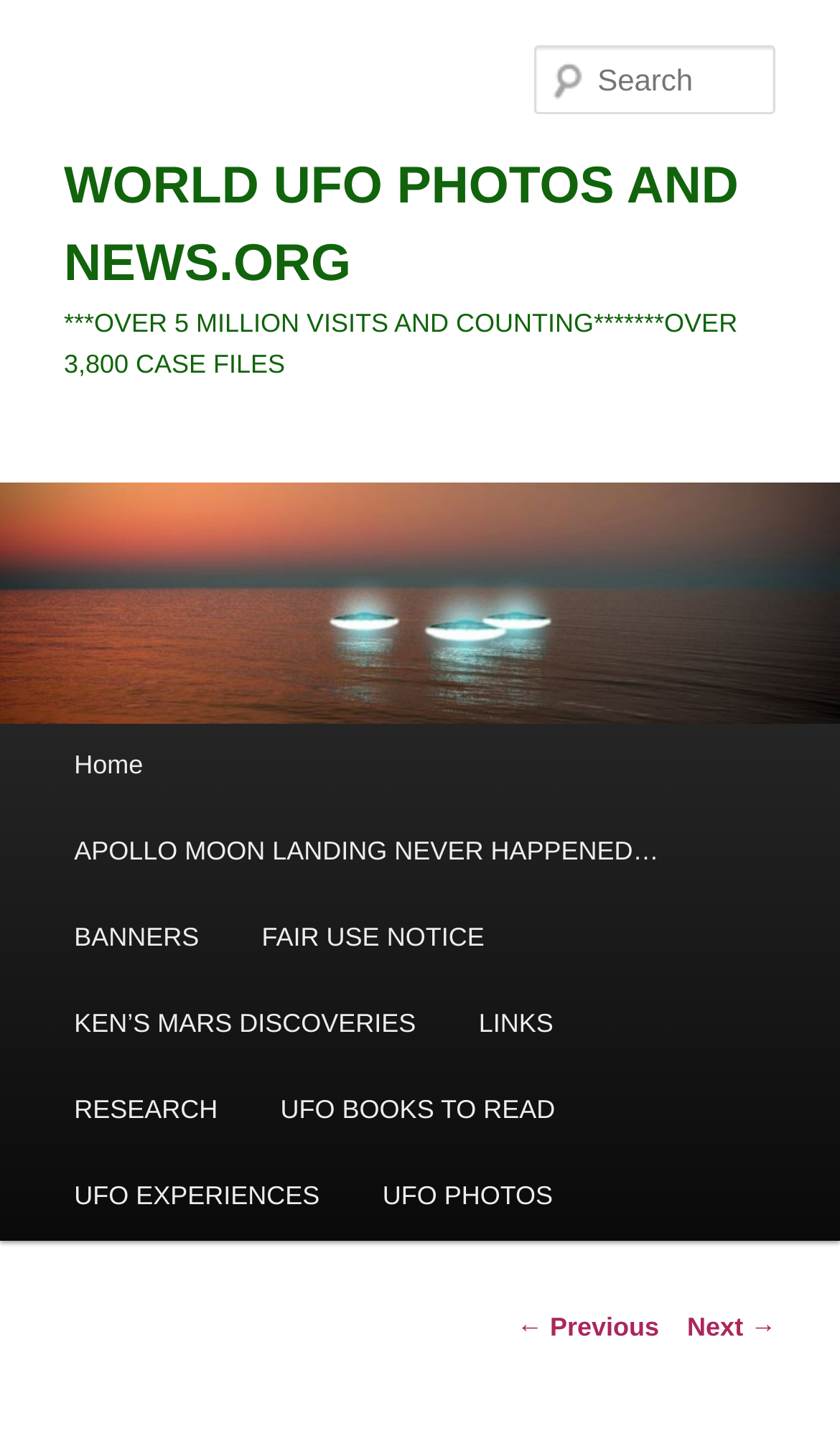Find the bounding box coordinates of the element I should click to carry out the following instruction: "Go to the next page".

[0.818, 0.909, 0.924, 0.93]